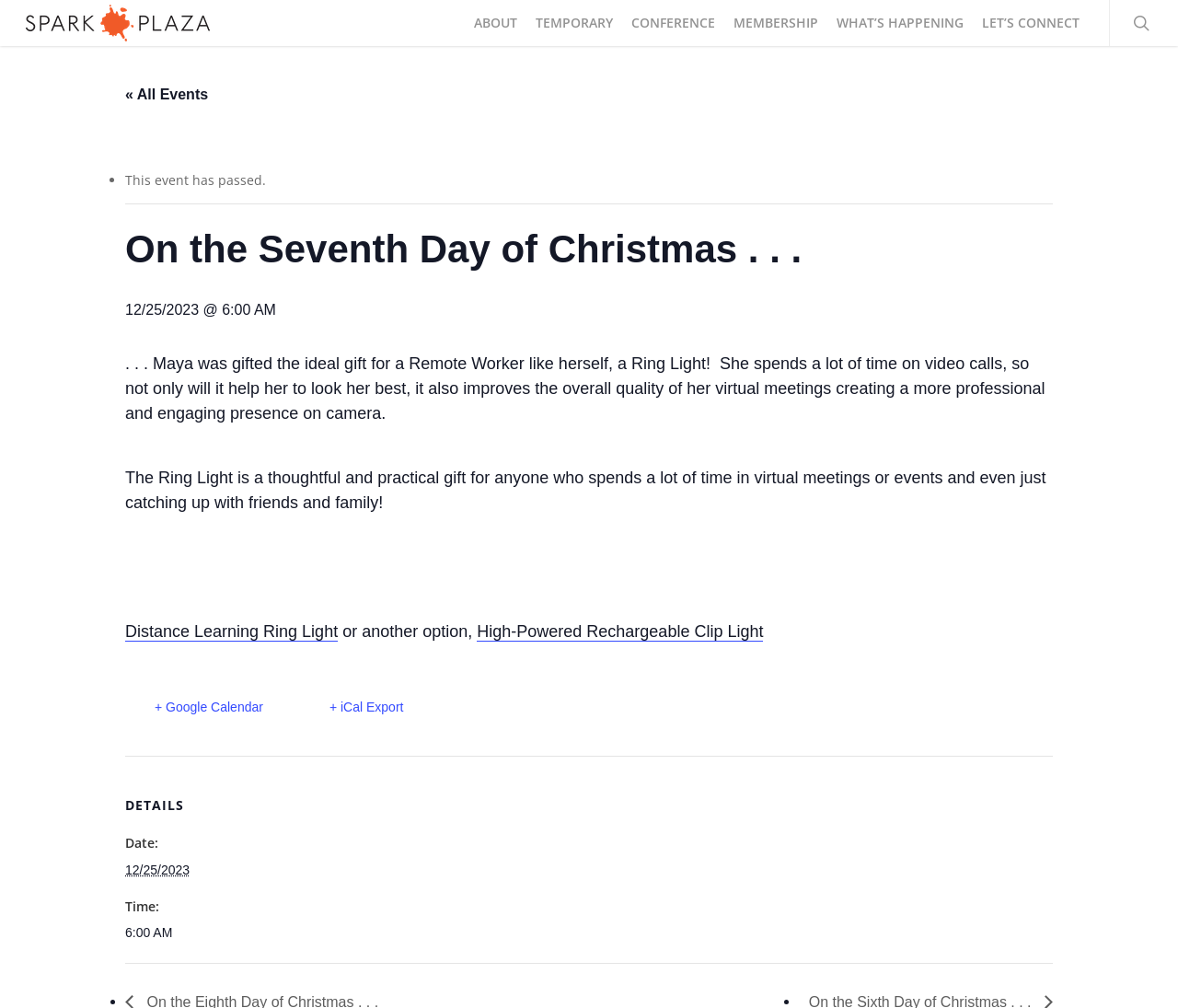Determine the heading of the webpage and extract its text content.

On the Seventh Day of Christmas . . .